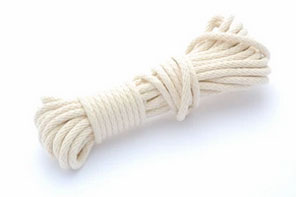Give an in-depth description of what is happening in the image.

The image depicts a coiled piece of sash cord, essential for the maintenance and functionality of traditional sash windows. Properly functioning sash cords are crucial for allowing smooth operation of these windows, which are common in many historic properties. Over time, these cords can wear out or break, leading to difficulties in opening or closing the windows.

Replacing sash cords is an important task that helps restore the efficiency of wooden sash windows, especially in areas like Pudsey. By using durable replacement cords, homeowners can ensure that their sash windows operate seamlessly, preserving both the aesthetic charm and historical integrity of their residences while improving security and ease of use.